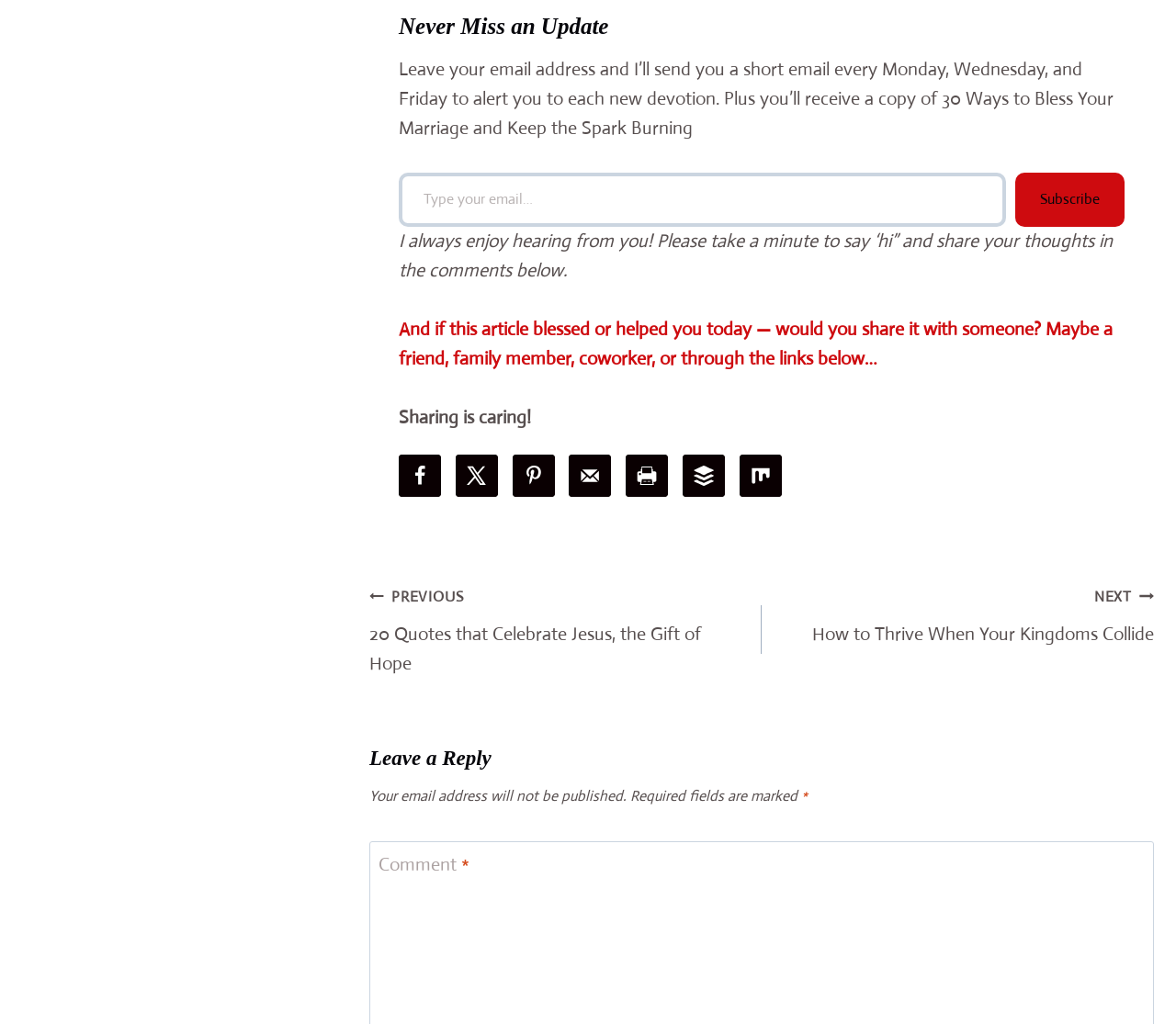Please pinpoint the bounding box coordinates for the region I should click to adhere to this instruction: "Click on the link to the previous page".

None